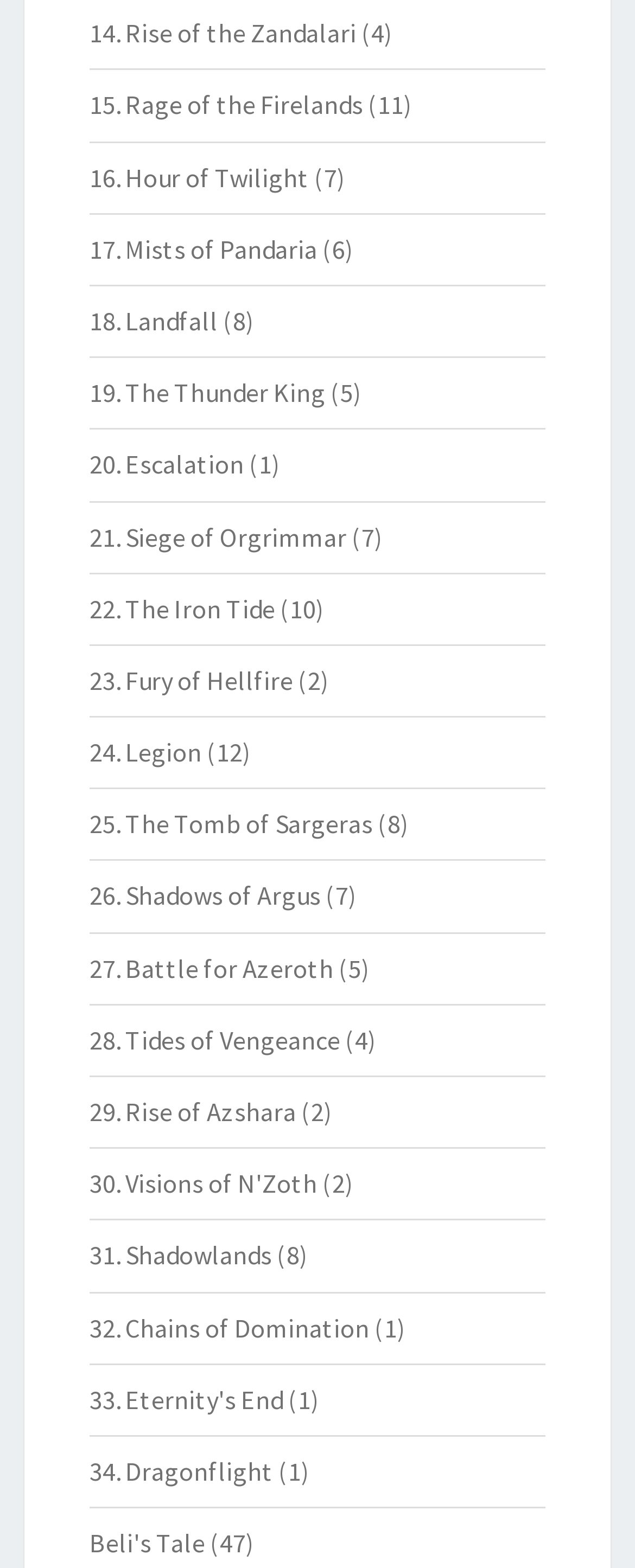Locate and provide the bounding box coordinates for the HTML element that matches this description: "31. Shadowlands".

[0.141, 0.79, 0.428, 0.811]